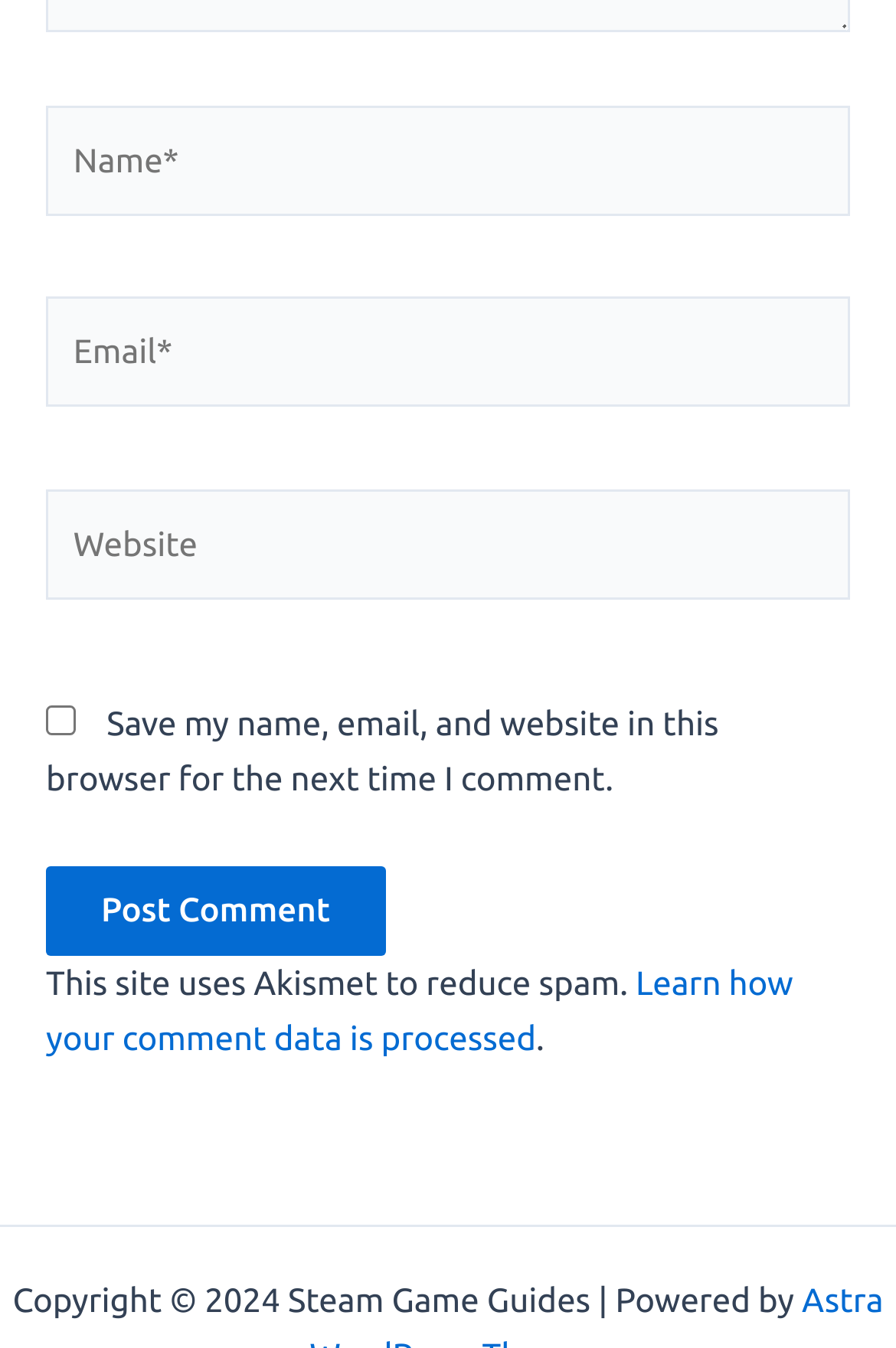Calculate the bounding box coordinates for the UI element based on the following description: "name="submit" value="Post Comment"". Ensure the coordinates are four float numbers between 0 and 1, i.e., [left, top, right, bottom].

[0.051, 0.642, 0.43, 0.708]